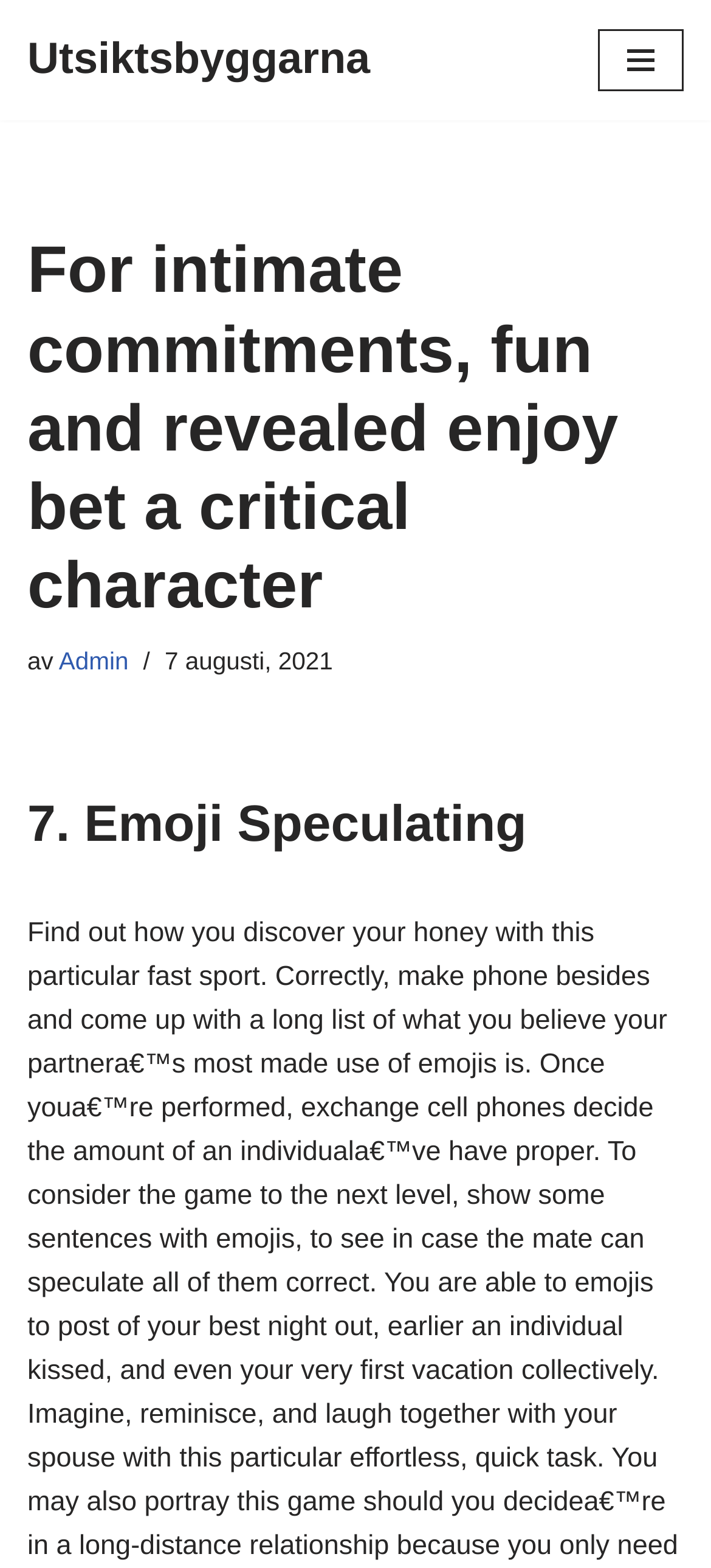What is the title of the second heading?
Based on the image content, provide your answer in one word or a short phrase.

7. Emoji Speculating